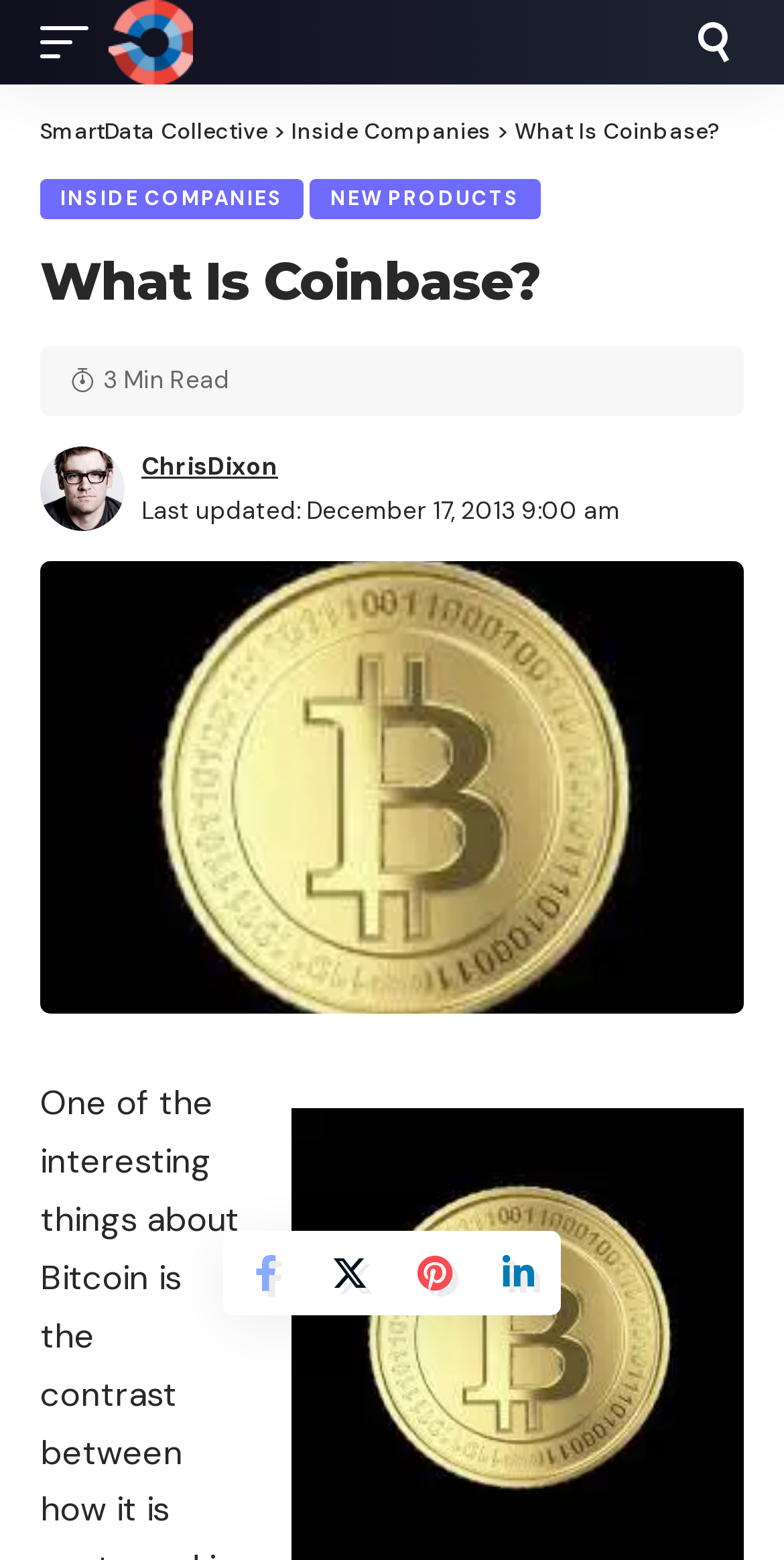Determine the bounding box coordinates of the region that needs to be clicked to achieve the task: "Share on Facebook".

[0.285, 0.789, 0.392, 0.843]